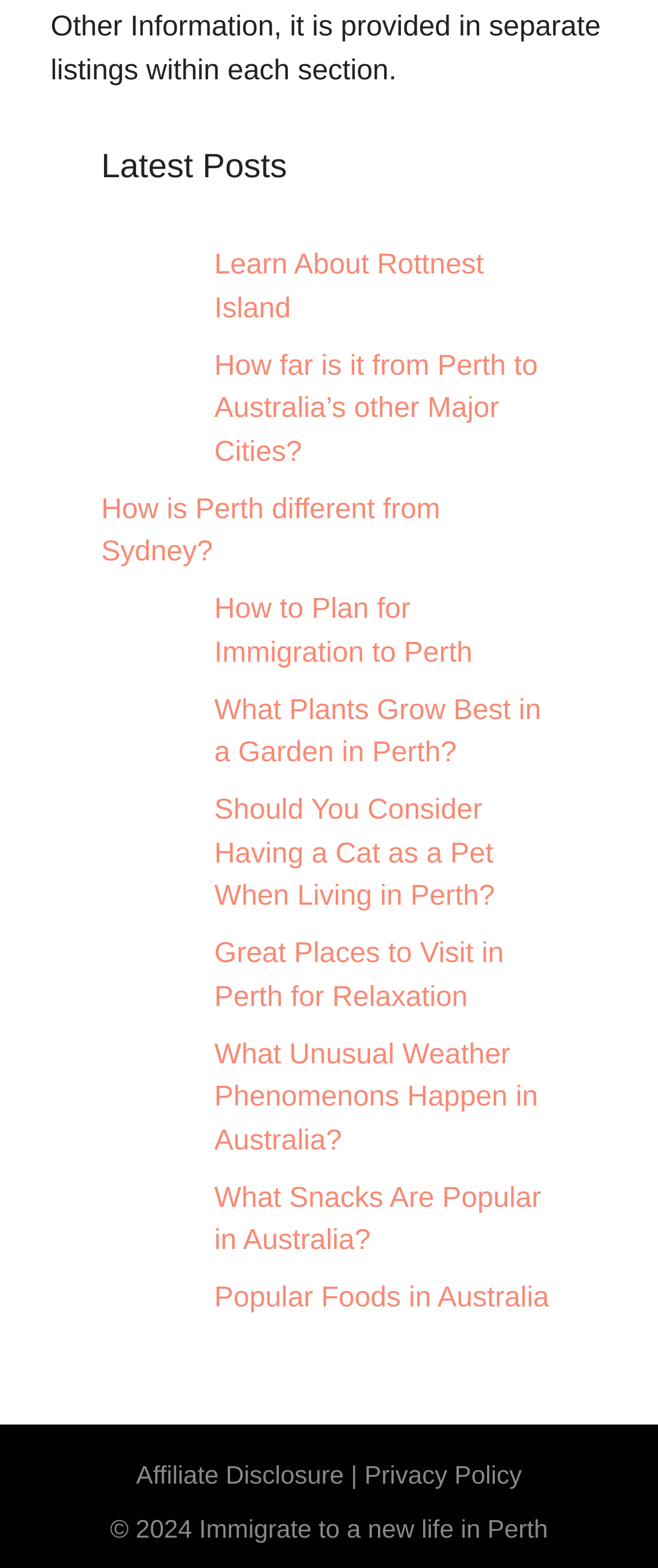Determine the bounding box coordinates of the clickable region to follow the instruction: "Plan for immigration to Perth".

[0.154, 0.375, 0.282, 0.437]